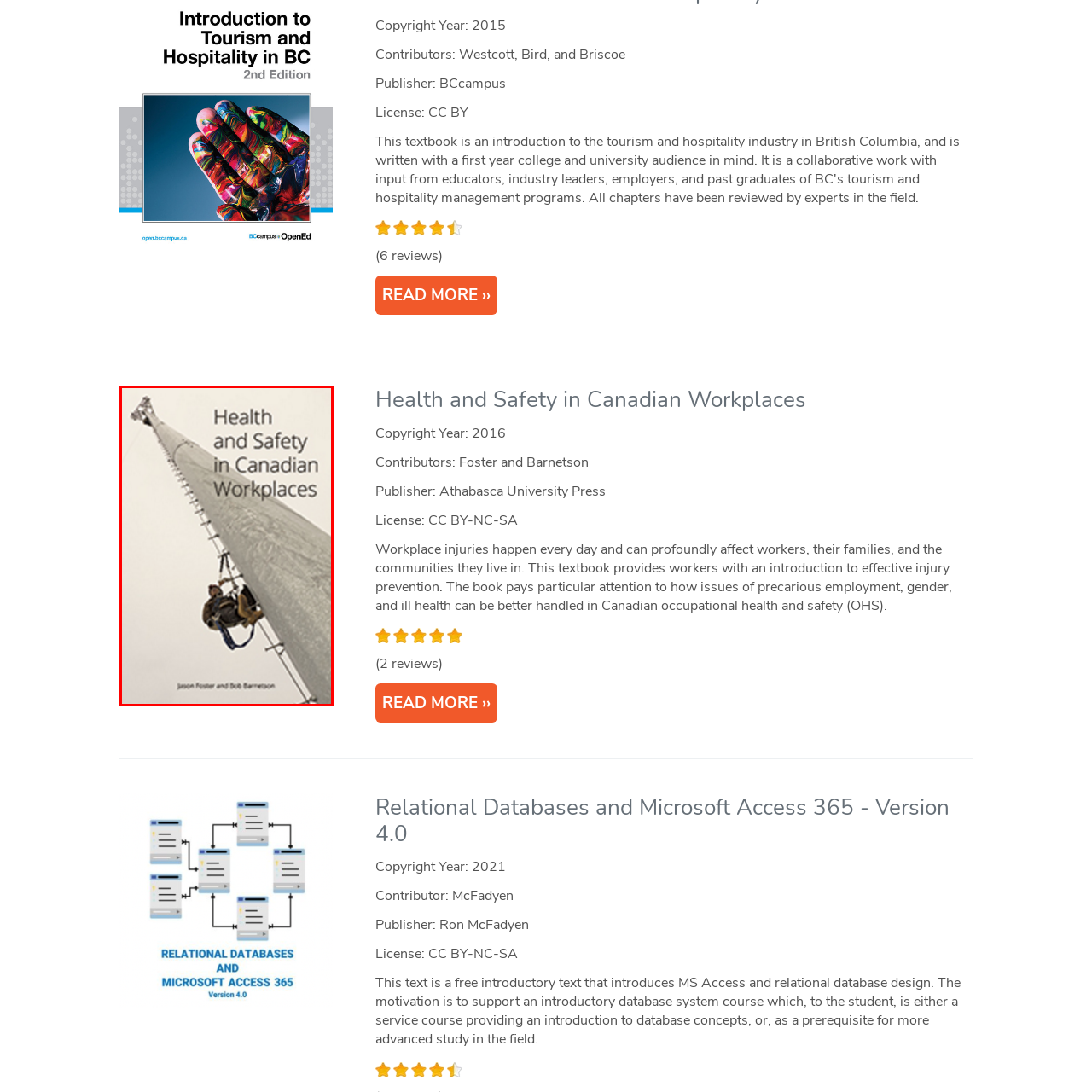What is the main theme emphasized by the photograph on the cover?
Analyze the image marked by the red bounding box and respond with an in-depth answer considering the visual clues.

The caption explains that the photograph on the cover features a worker suspended from a tall structure, which emphasizes the importance of workplace safety protocols, especially in high-risk areas, highlighting the main theme of occupational safety in challenging environments.